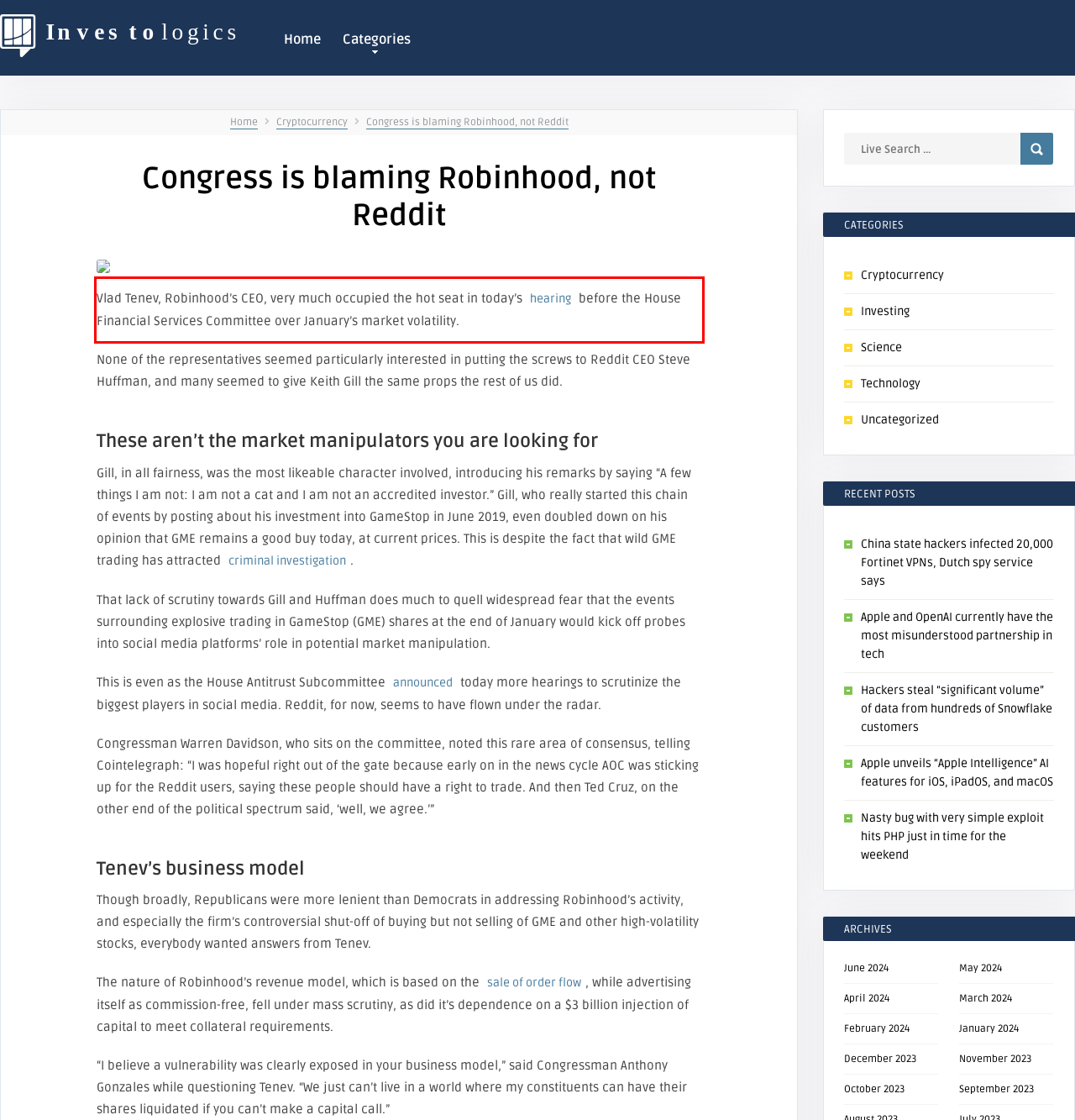Given a screenshot of a webpage containing a red rectangle bounding box, extract and provide the text content found within the red bounding box.

Vlad Tenev, Robinhood’s CEO, very much occupied the hot seat in today’s hearing before the House Financial Services Committee over January’s market volatility.